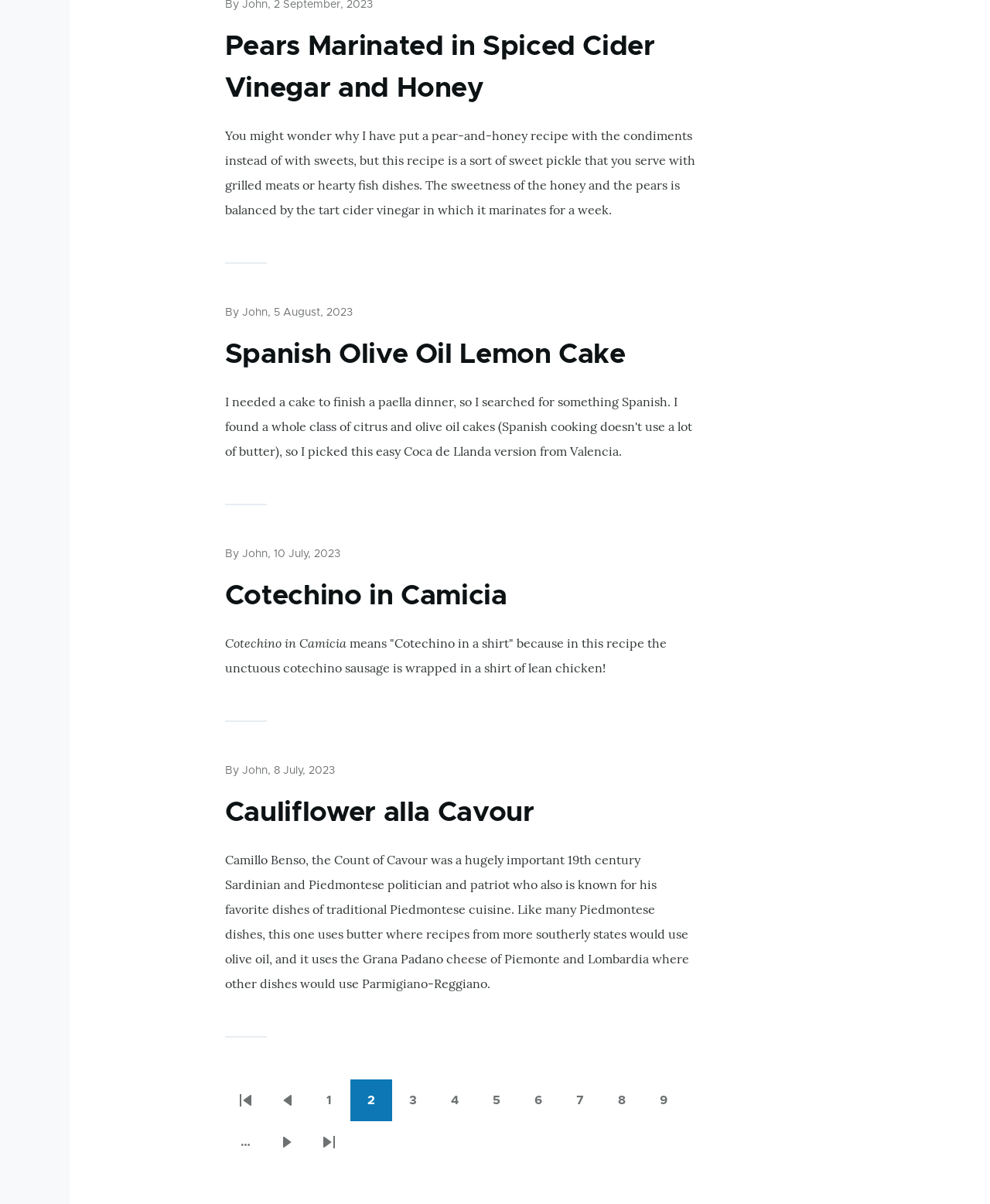What is the date of the third recipe?
Respond to the question with a well-detailed and thorough answer.

The date of the third recipe is '10 July, 2023' which can be found in the third article section of the webpage, indicated by the static text element with the text ', 10 July, 2023'.